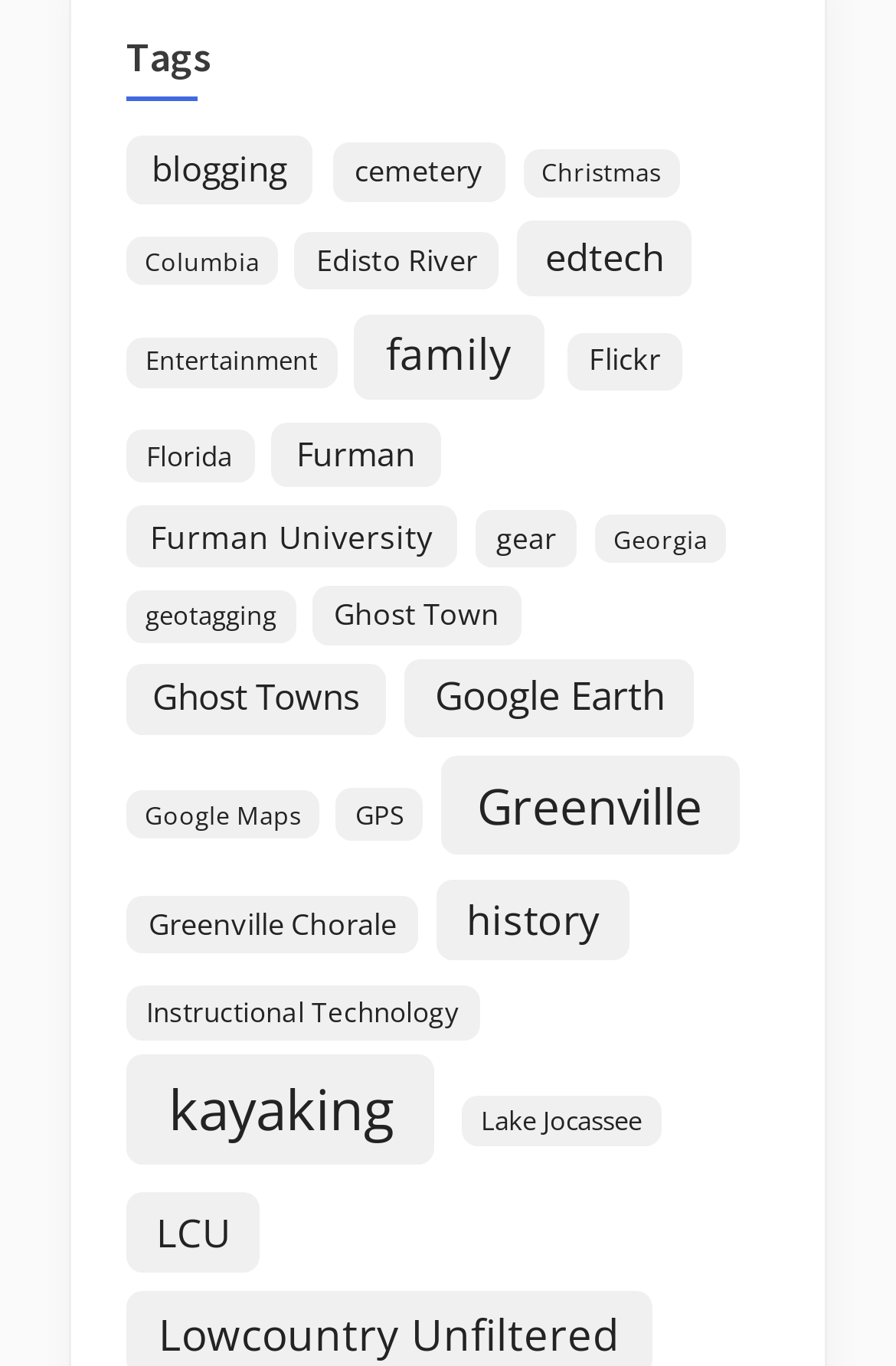Provide the bounding box coordinates for the UI element that is described by this text: "Furman". The coordinates should be in the form of four float numbers between 0 and 1: [left, top, right, bottom].

[0.303, 0.309, 0.492, 0.357]